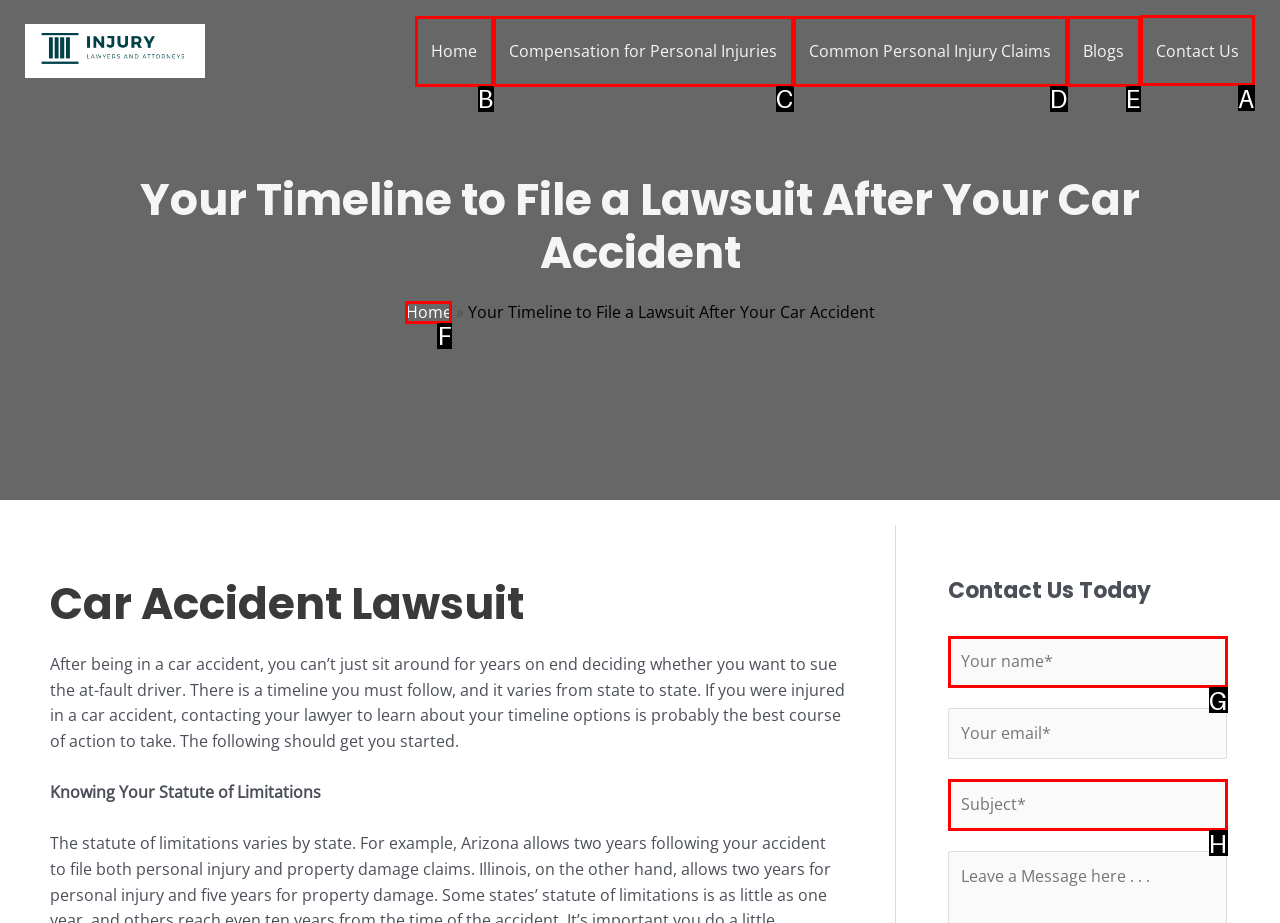Which UI element's letter should be clicked to achieve the task: Click on 'Contact Us'
Provide the letter of the correct choice directly.

A